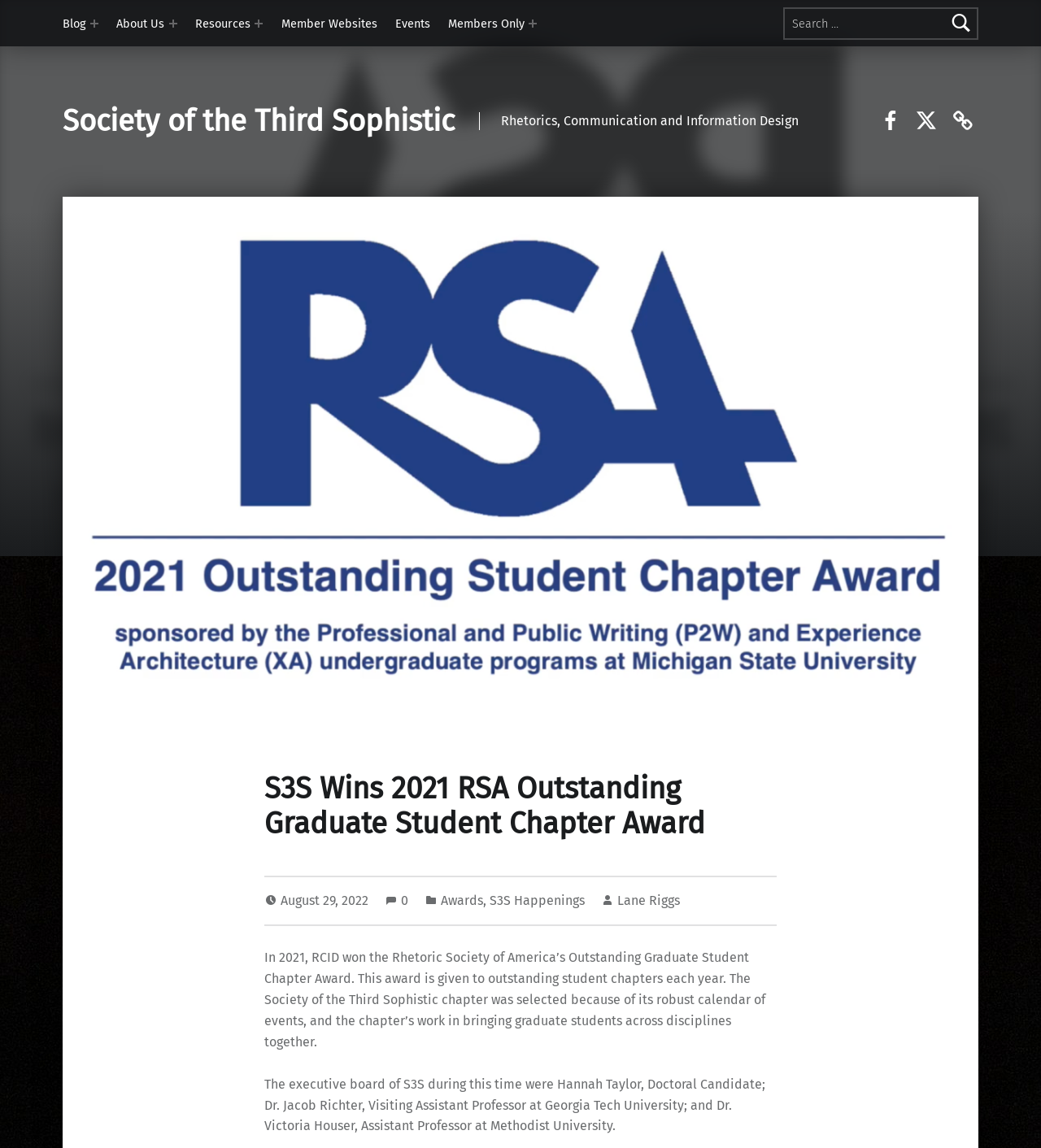With reference to the image, please provide a detailed answer to the following question: What is the date of the post?

I found the answer by looking at the footer element, which contains a link with the text 'August 29, 2022' and a time element with the text 'Posted on: August 29, 2022'.